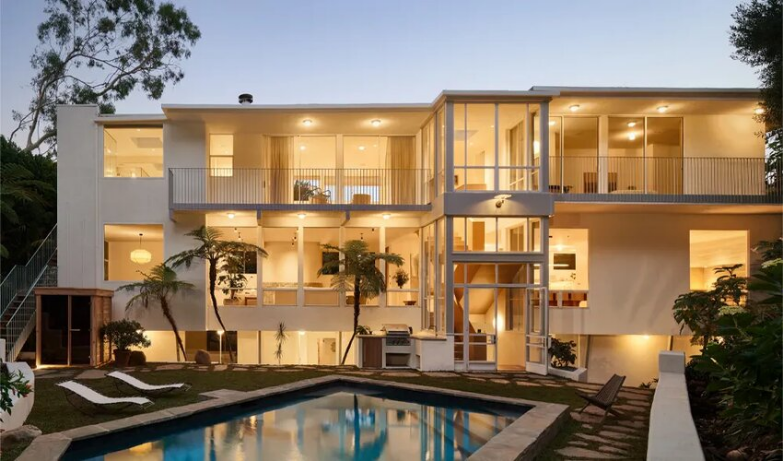What is the purpose of the lounge chairs in the outdoor area? Please answer the question using a single word or phrase based on the image.

Relaxation